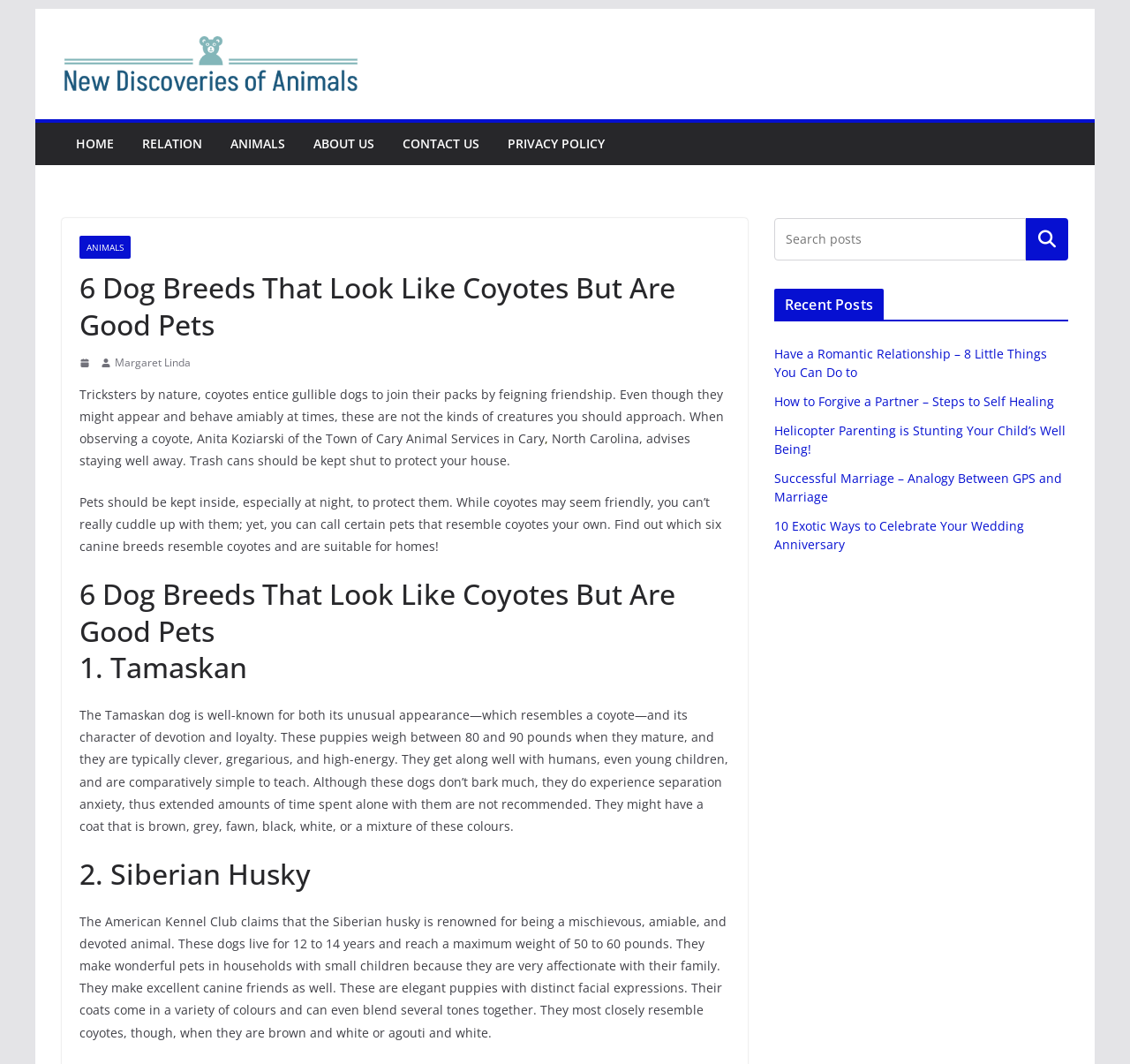Pinpoint the bounding box coordinates of the clickable area needed to execute the instruction: "Click on the 'HOME' link". The coordinates should be specified as four float numbers between 0 and 1, i.e., [left, top, right, bottom].

[0.067, 0.124, 0.101, 0.147]